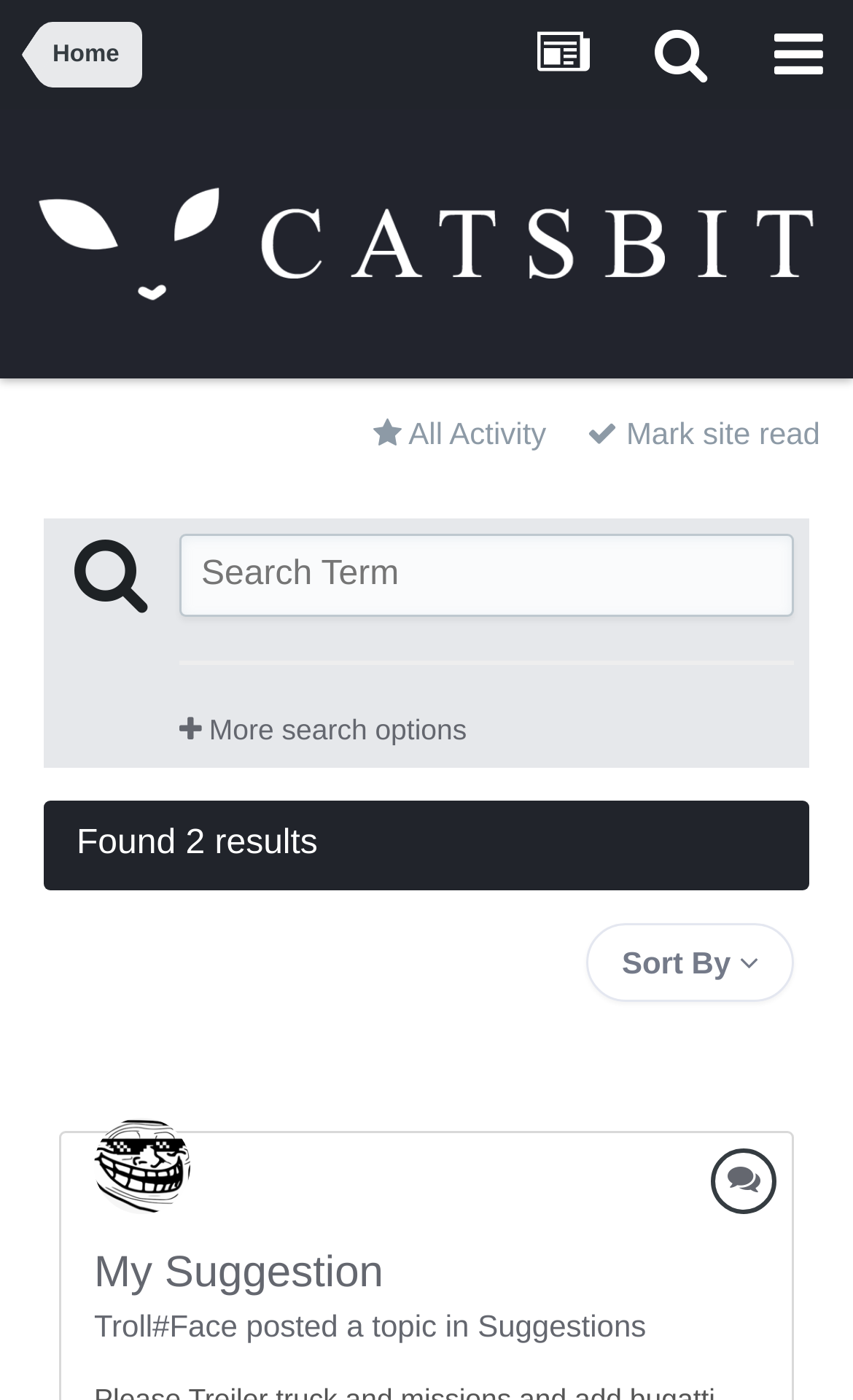What is the name of the community?
Answer with a single word or phrase by referring to the visual content.

Catsbit Community